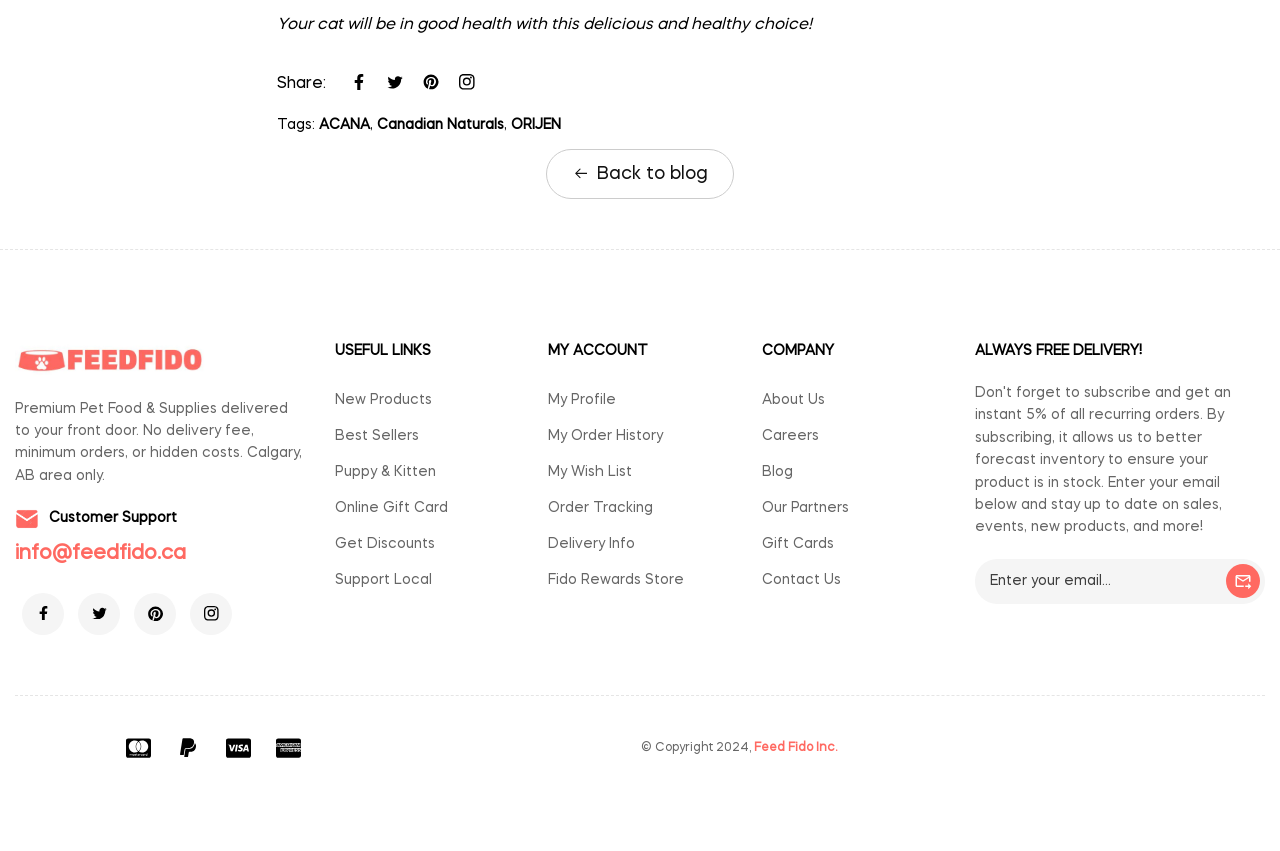Please provide the bounding box coordinates for the element that needs to be clicked to perform the following instruction: "Read the blog post". The coordinates should be given as four float numbers between 0 and 1, i.e., [left, top, right, bottom].

[0.214, 0.175, 0.573, 0.233]